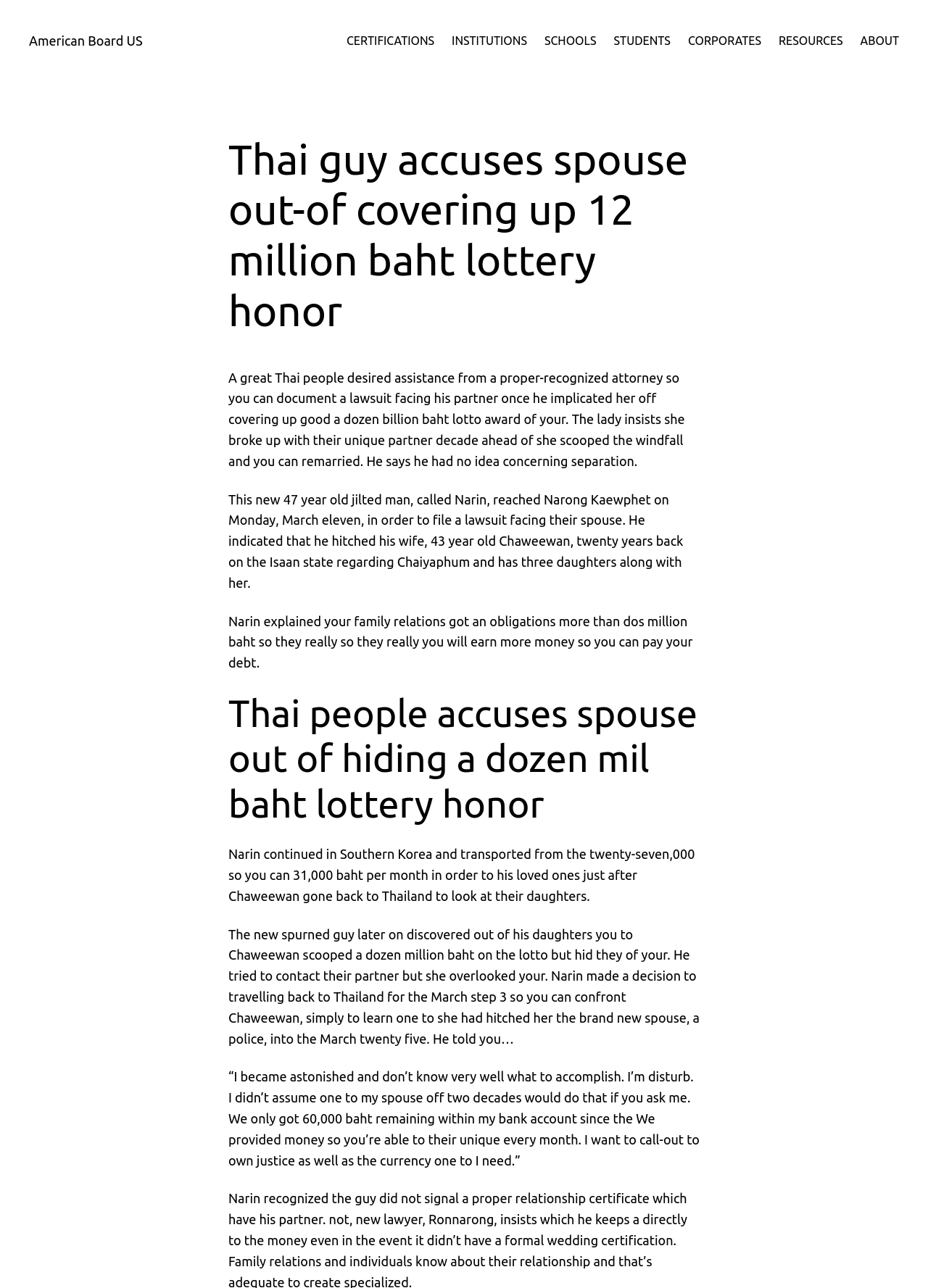Could you indicate the bounding box coordinates of the region to click in order to complete this instruction: "Click on the 'CORPORATES' link".

[0.741, 0.025, 0.82, 0.039]